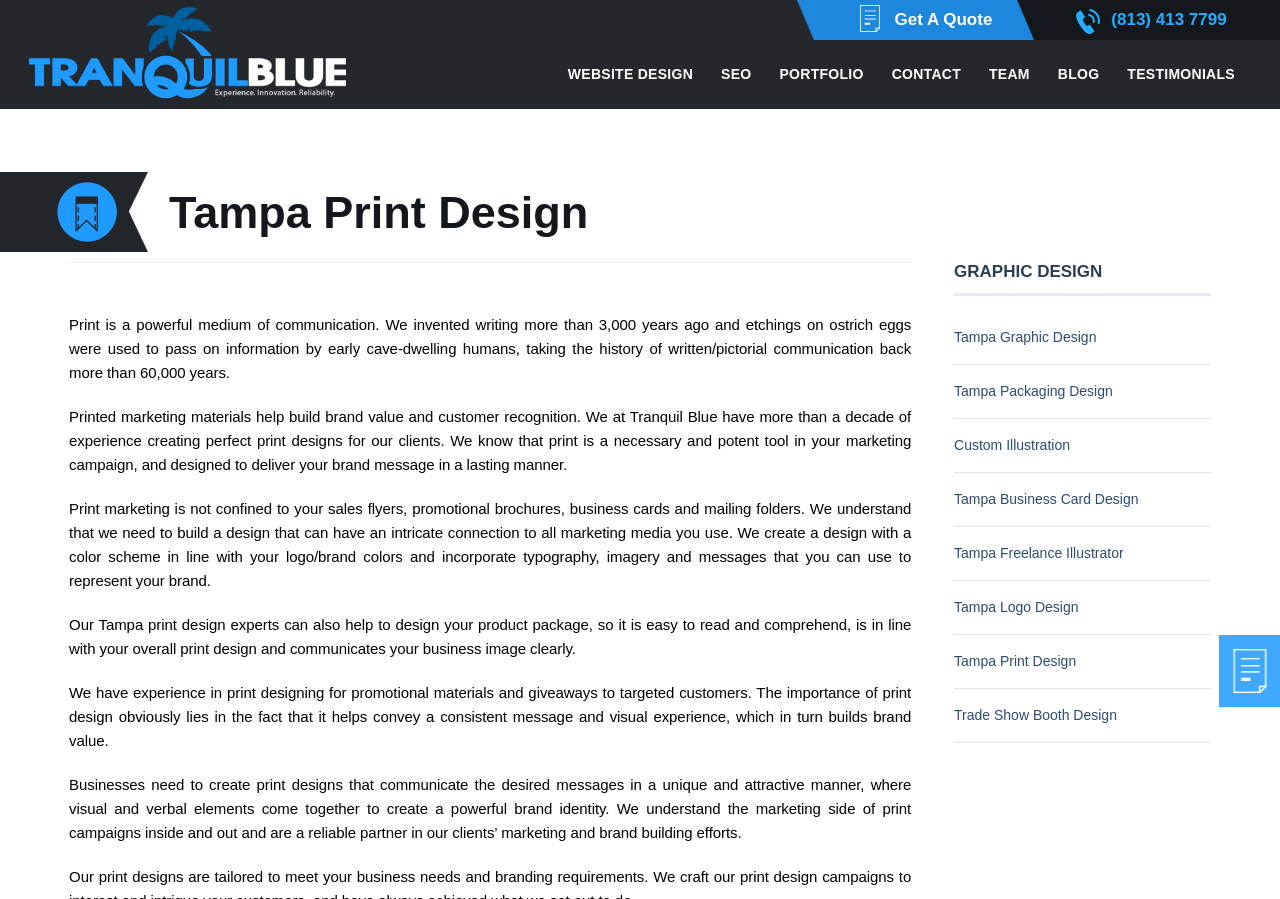Describe all visible elements and their arrangement on the webpage.

The webpage is about Tampa Print Design and Tranquil Blue, a company that offers print design services. At the top of the page, there are three links: "Get A Quote", a phone number "(813) 413 7799", and "Tranquil Blue". 

Below these links, there is a heading "tampa web design Tampa Print Design" accompanied by an image. Underneath this heading, there are five paragraphs of text that describe the importance of print design in marketing campaigns, the services offered by Tranquil Blue, and the benefits of their print design expertise.

To the right of these paragraphs, there is a navigation menu with seven links: "WEBSITE DESIGN", "SEO", "PORTFOLIO", "CONTACT", "TEAM", "BLOG", and "TESTIMONIALS". 

Further down the page, there is a heading "GRAPHIC DESIGN" followed by seven links to specific graphic design services offered by Tranquil Blue, including "Tampa Graphic Design", "Tampa Packaging Design", and "Tampa Logo Design".